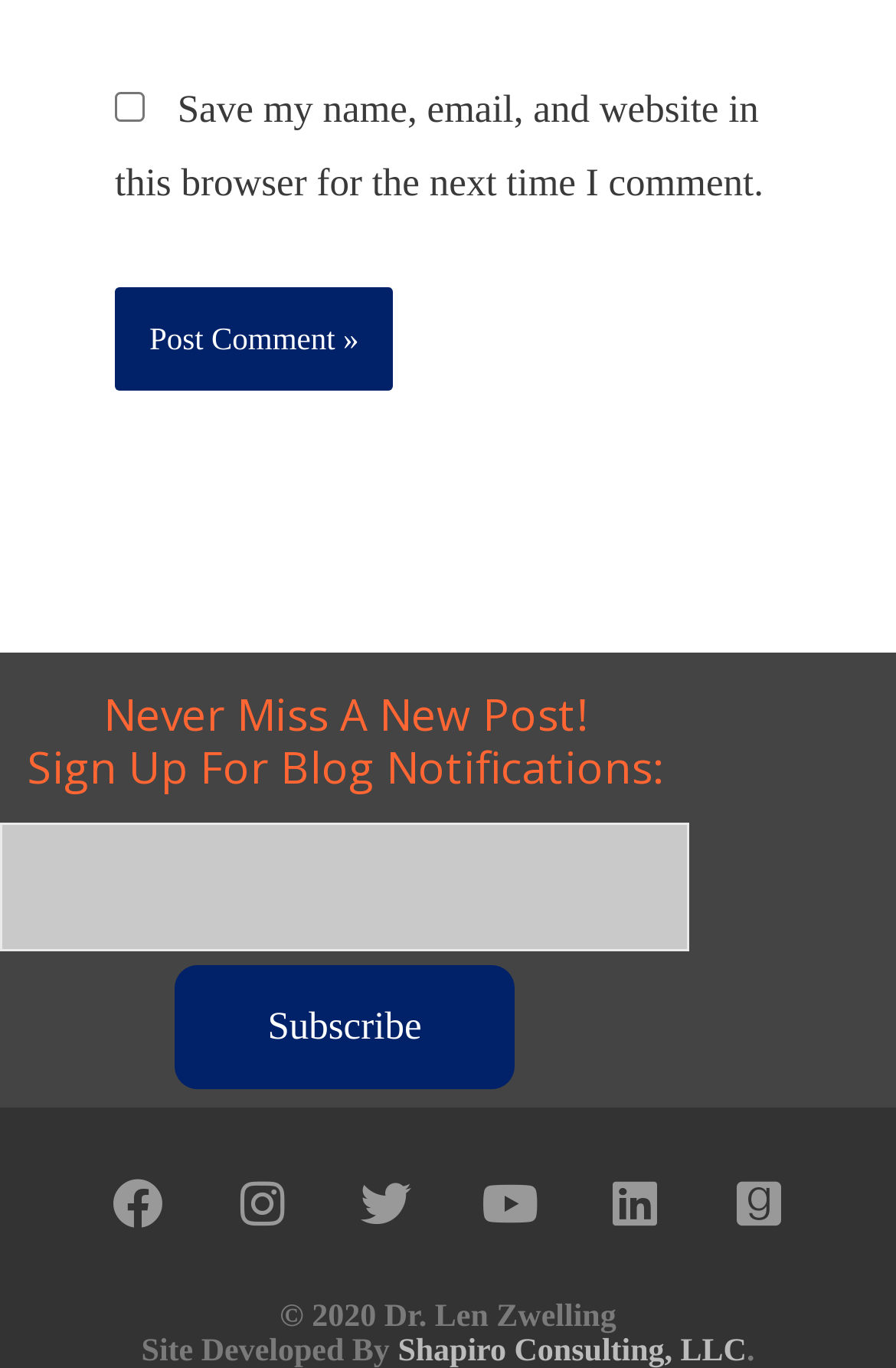Please give a concise answer to this question using a single word or phrase: 
What is the year of the copyright?

2020